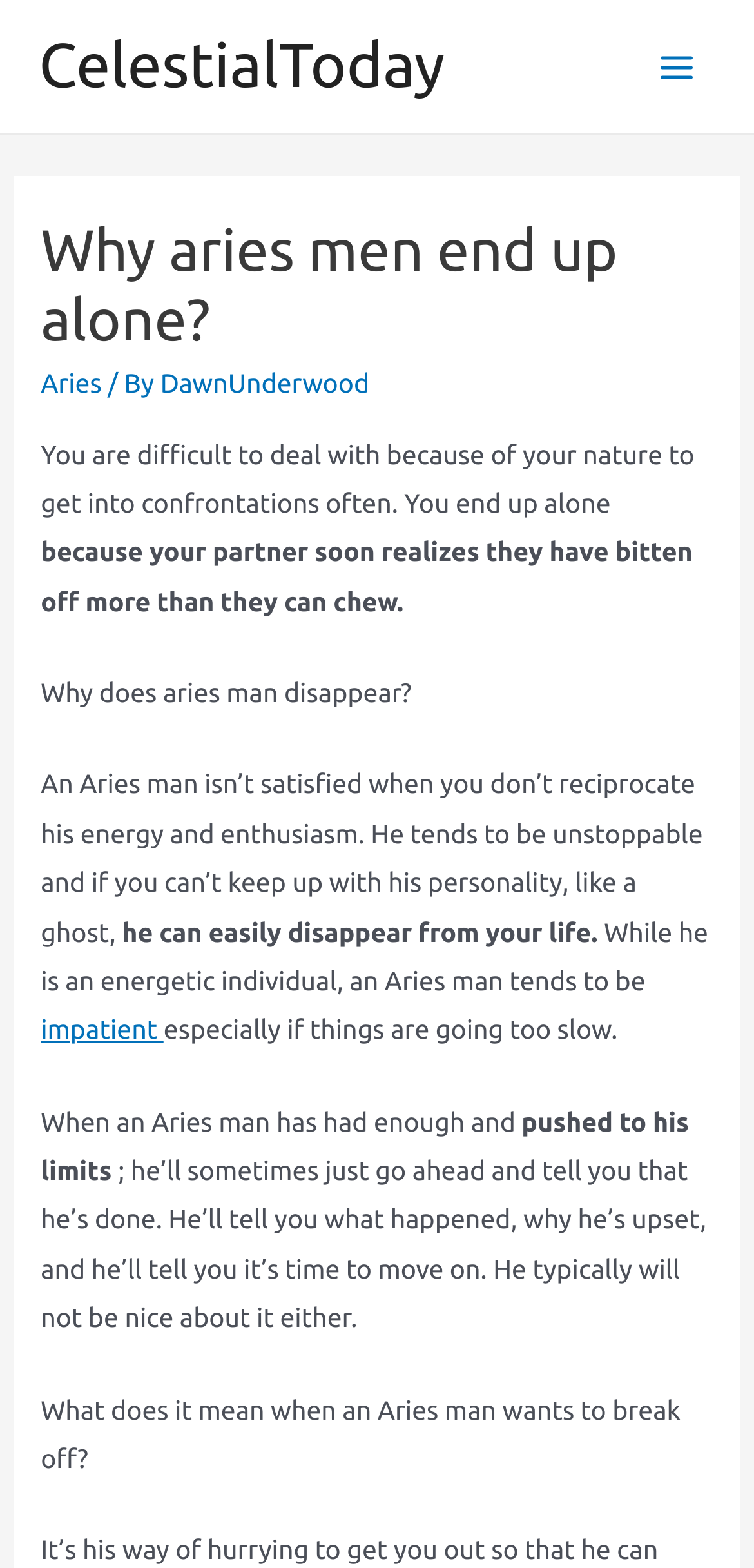For the given element description Aries, determine the bounding box coordinates of the UI element. The coordinates should follow the format (top-left x, top-left y, bottom-right x, bottom-right y) and be within the range of 0 to 1.

[0.054, 0.234, 0.135, 0.254]